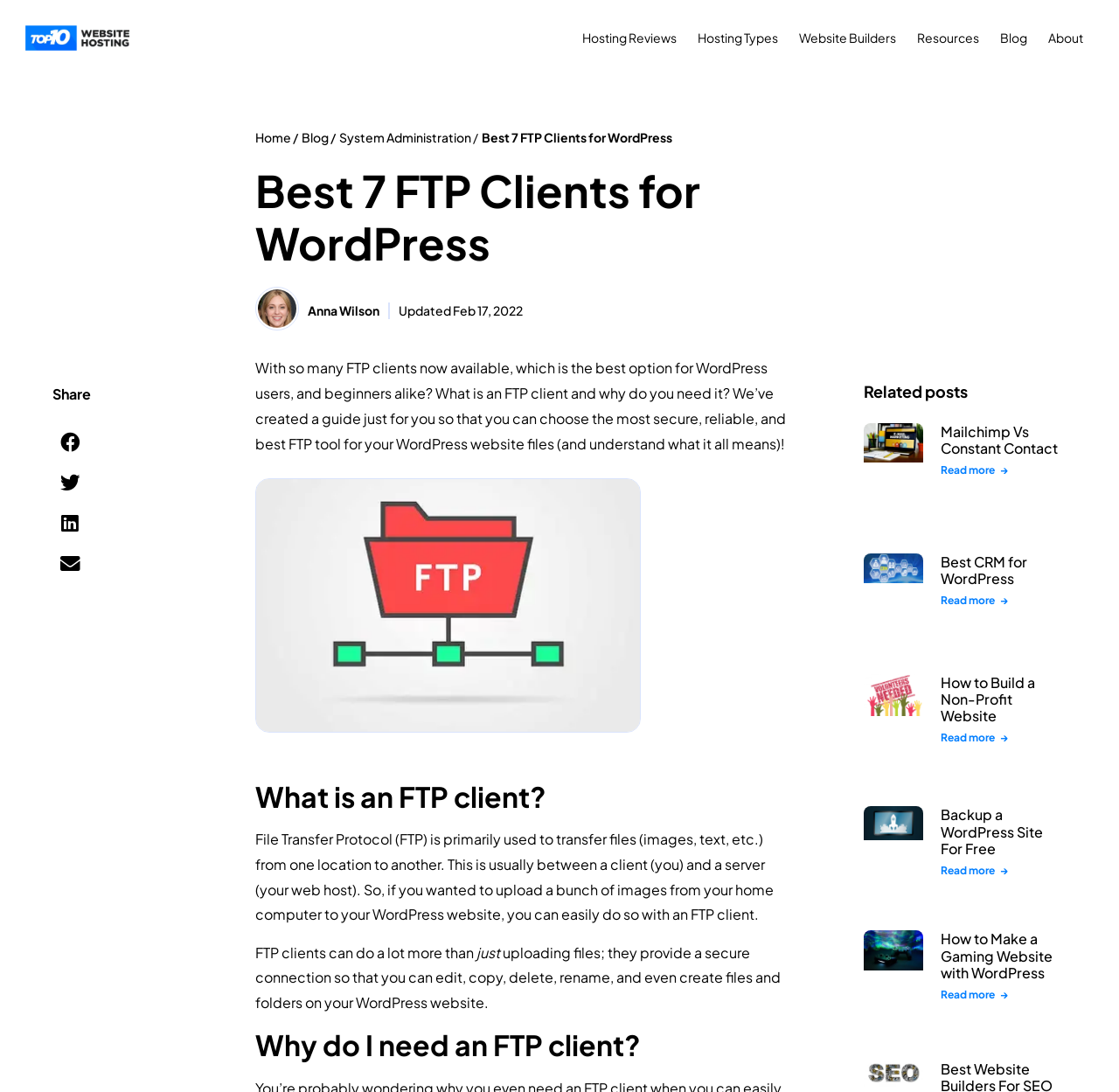Locate the bounding box coordinates of the element that should be clicked to execute the following instruction: "Read about Kind Design’s Custom Topographic Fashion".

None